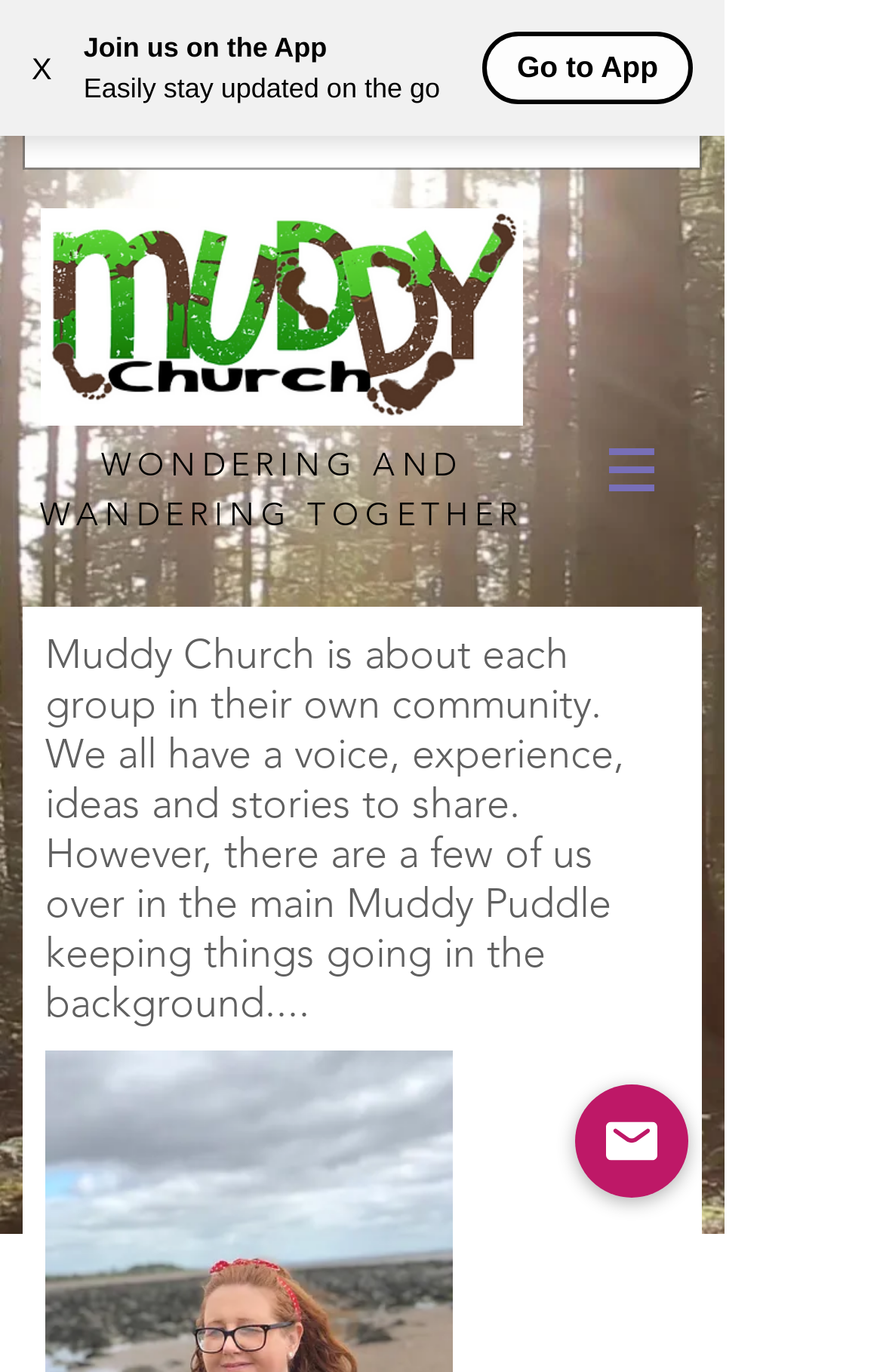Reply to the question with a single word or phrase:
How many buttons are on the top right corner?

2